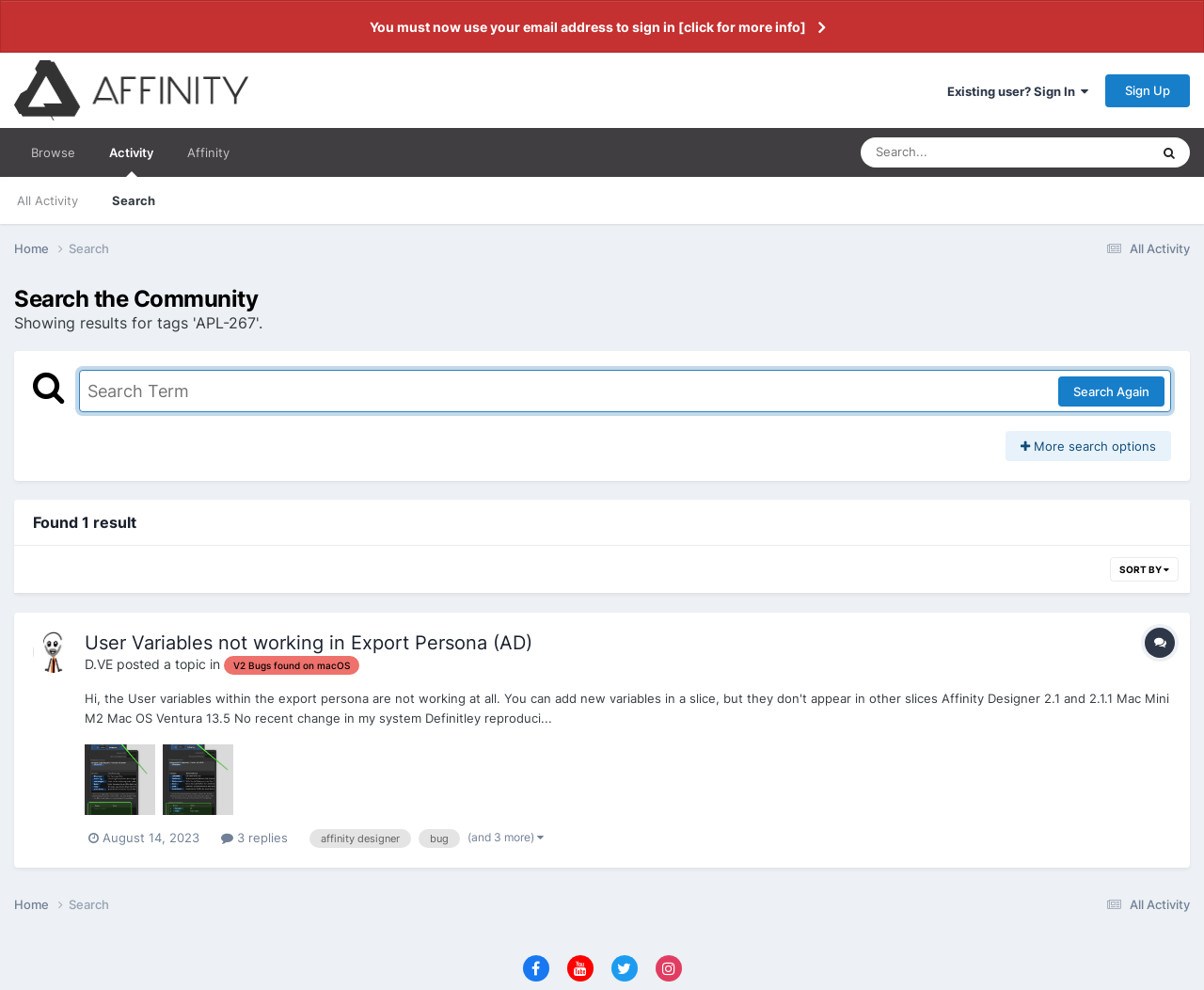What is the topic of the search result? Based on the screenshot, please respond with a single word or phrase.

User Variables not working in Export Persona (AD)